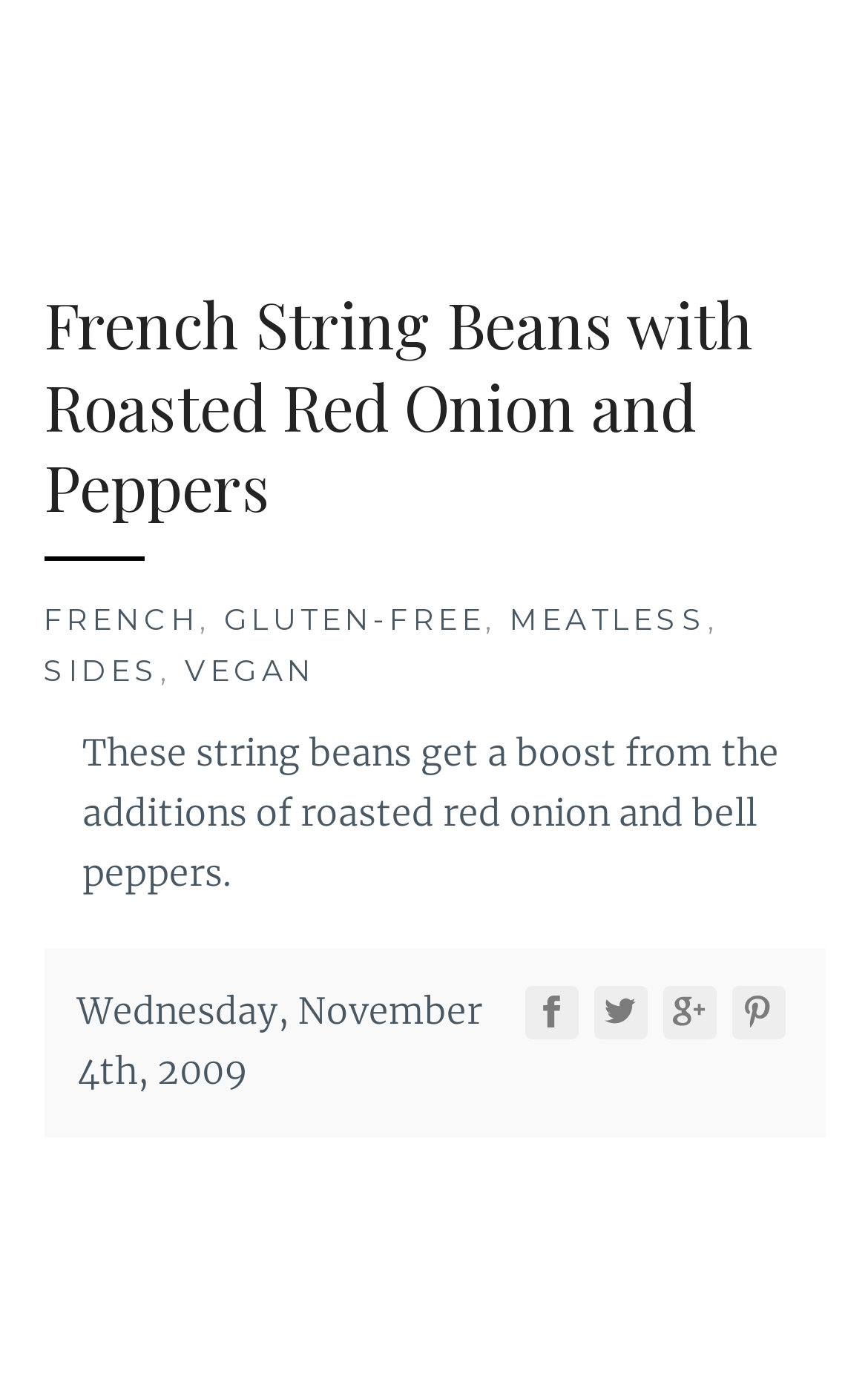Return the bounding box coordinates of the UI element that corresponds to this description: "Sides". The coordinates must be given as four float numbers in the range of 0 and 1, [left, top, right, bottom].

[0.05, 0.469, 0.185, 0.495]